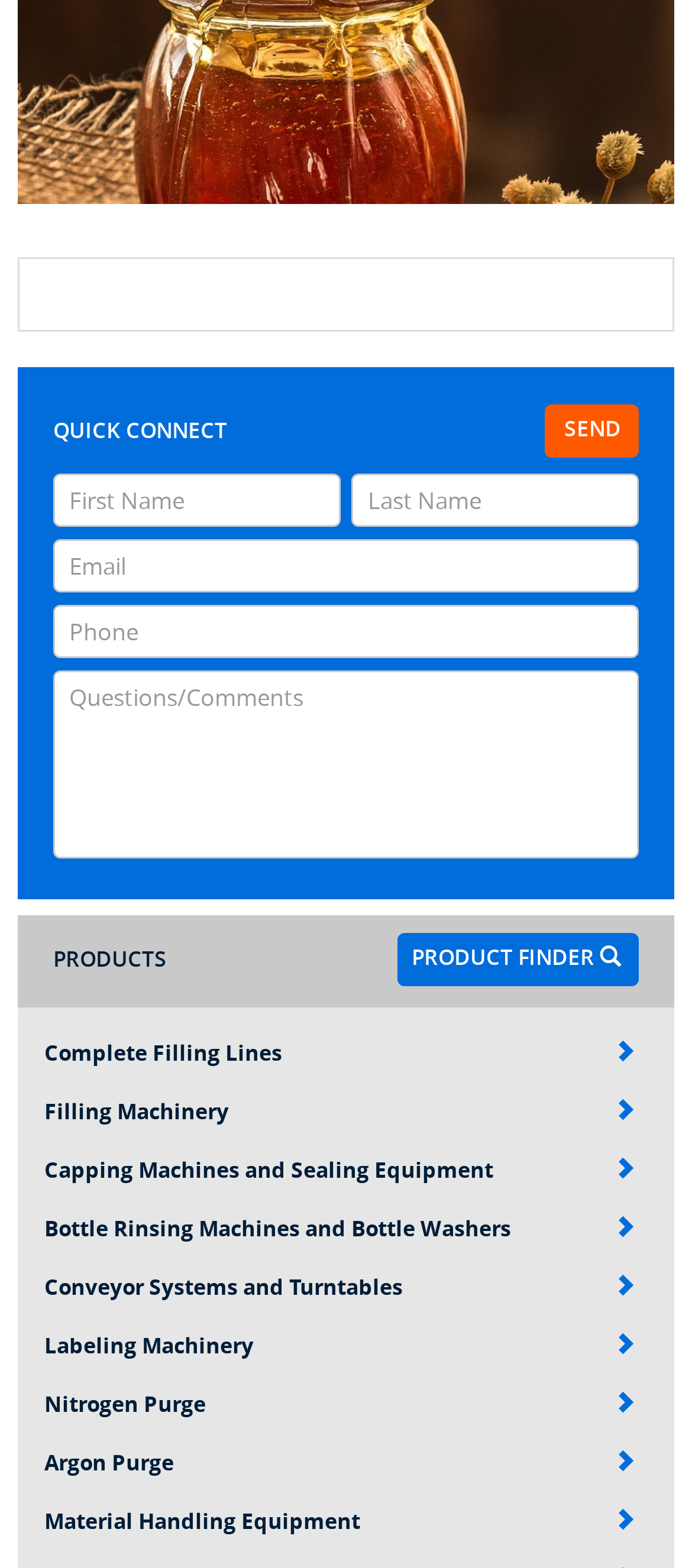Identify the coordinates of the bounding box for the element that must be clicked to accomplish the instruction: "Click PRODUCT FINDER".

[0.574, 0.595, 0.923, 0.629]